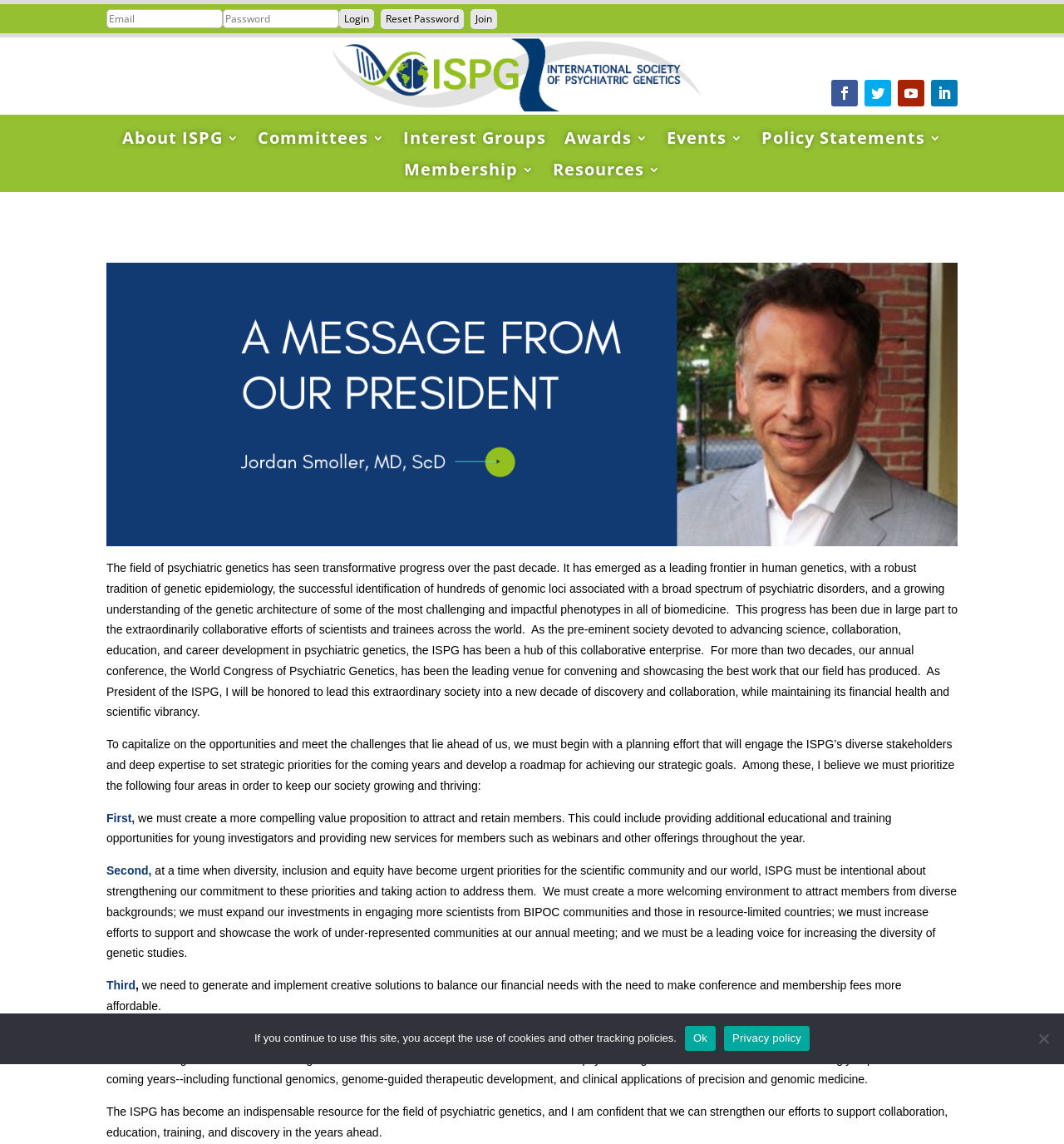Determine the bounding box coordinates of the region to click in order to accomplish the following instruction: "go to about ISPG". Provide the coordinates as four float numbers between 0 and 1, specifically [left, top, right, bottom].

[0.115, 0.112, 0.225, 0.134]